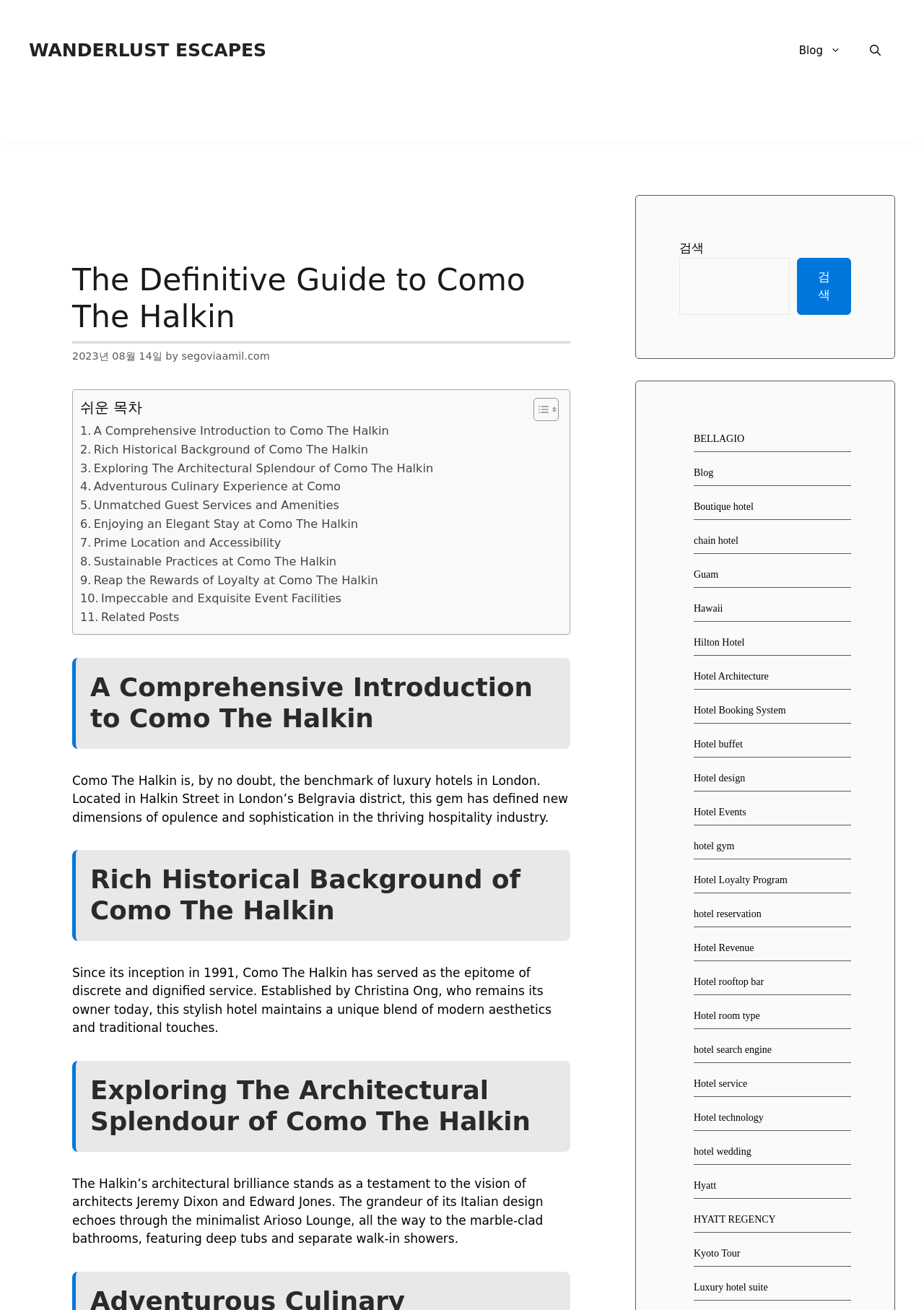Who established Como The Halkin?
Please give a detailed and thorough answer to the question, covering all relevant points.

The article mentions that 'Established by Christina Ong, who remains its owner today, this stylish hotel maintains a unique blend of modern aesthetics and traditional touches'.